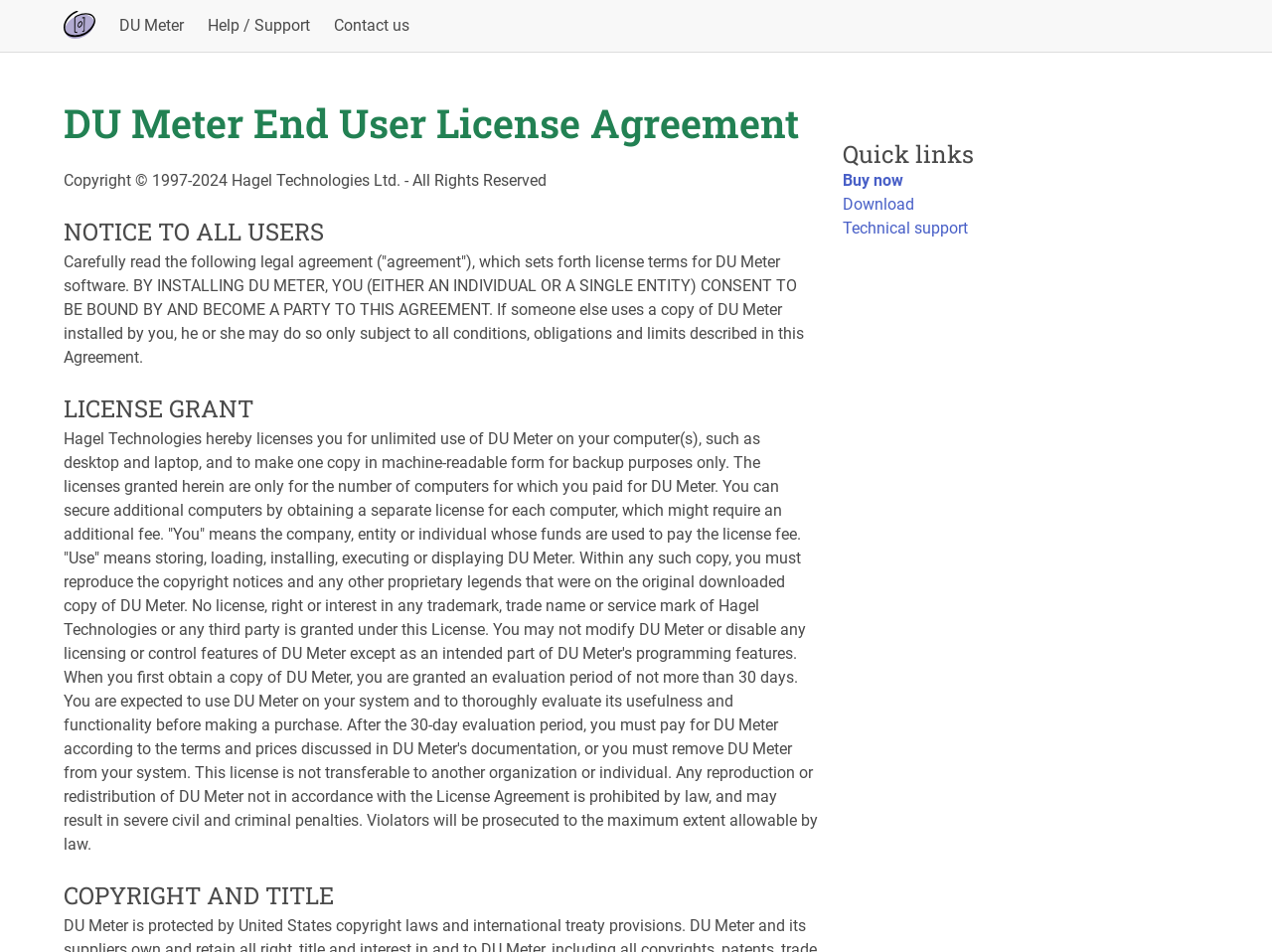Respond to the question below with a single word or phrase:
What happens if you don't pay for DU Meter after the evaluation period?

Remove DU Meter